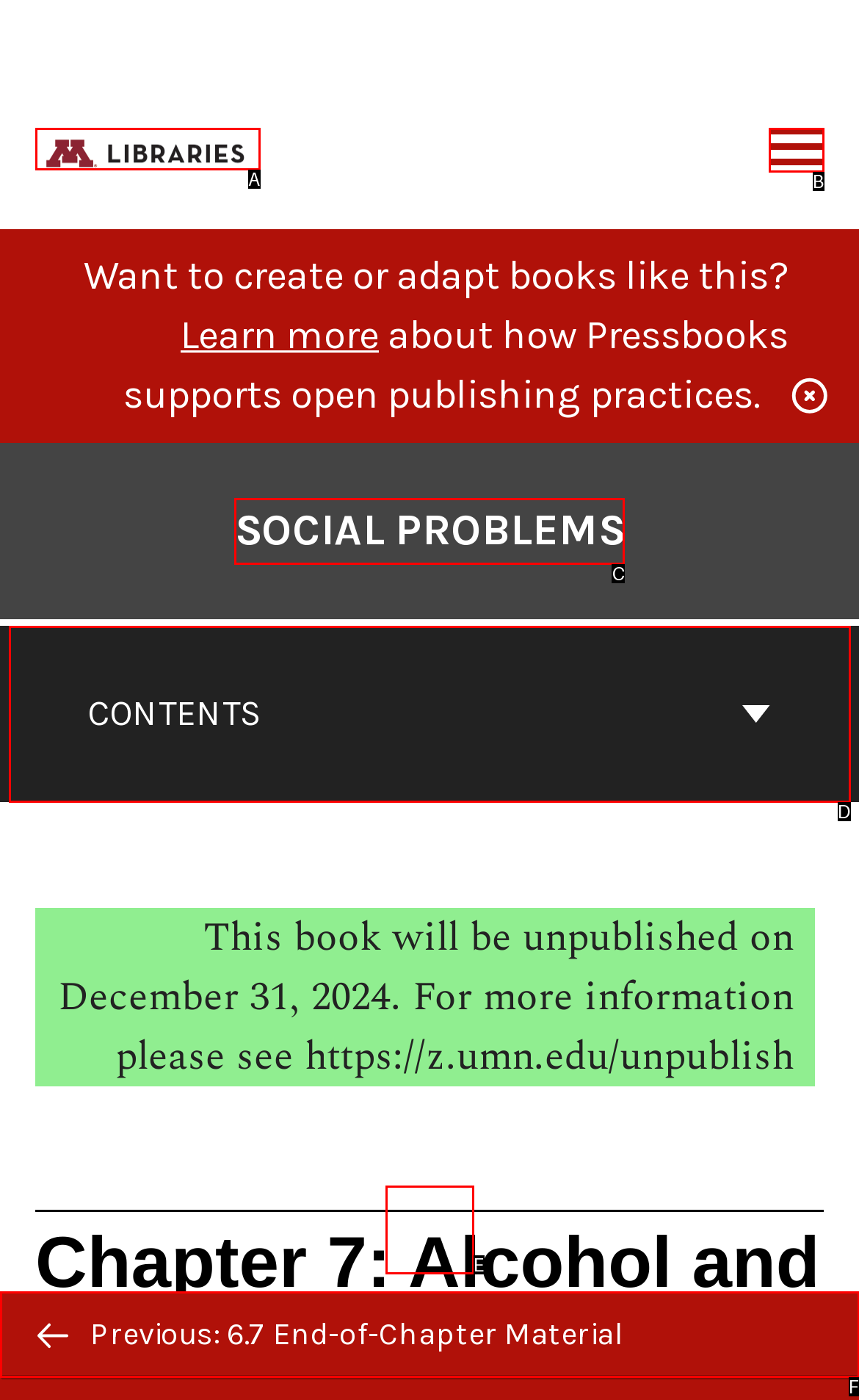Choose the HTML element that corresponds to the description: Previous: 6.7 End-of-Chapter Material
Provide the answer by selecting the letter from the given choices.

F